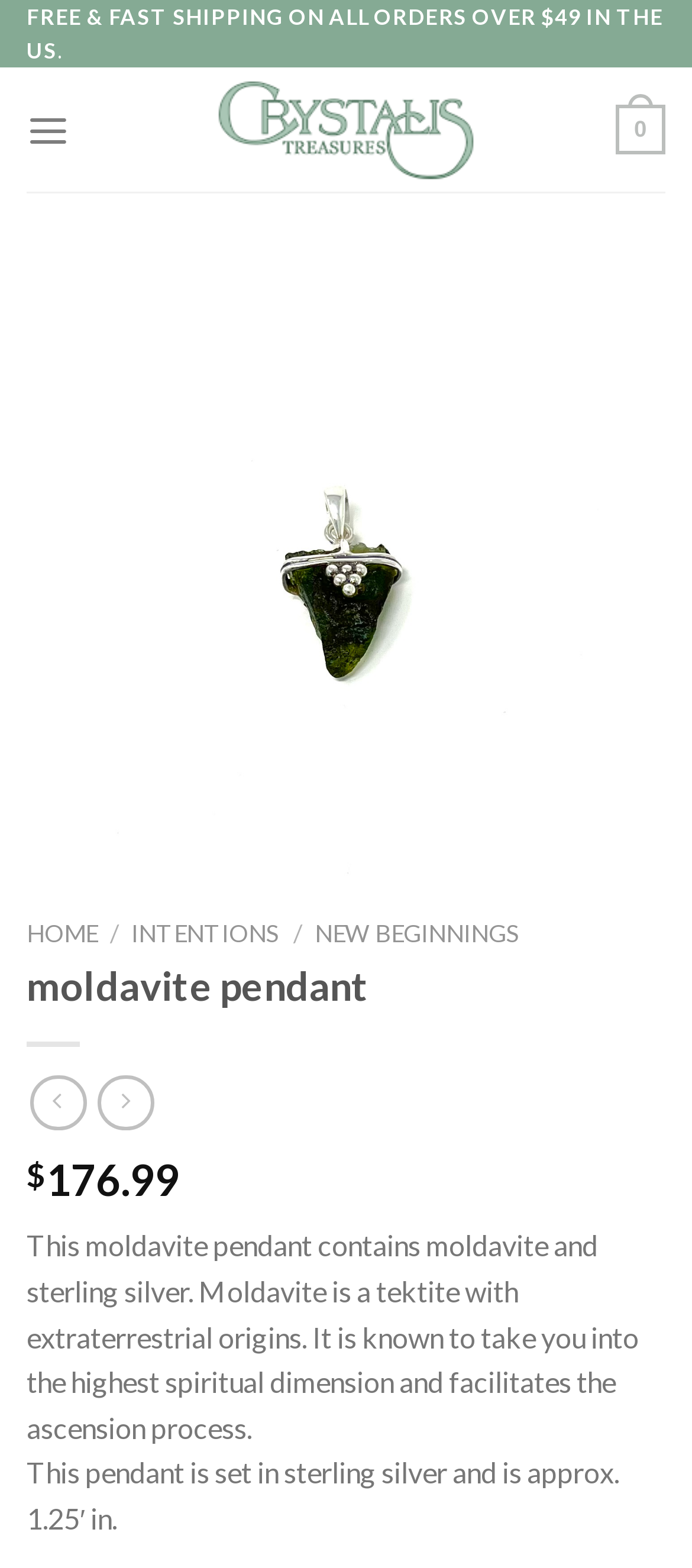What is the shipping policy?
Refer to the screenshot and answer in one word or phrase.

Free on orders over $49